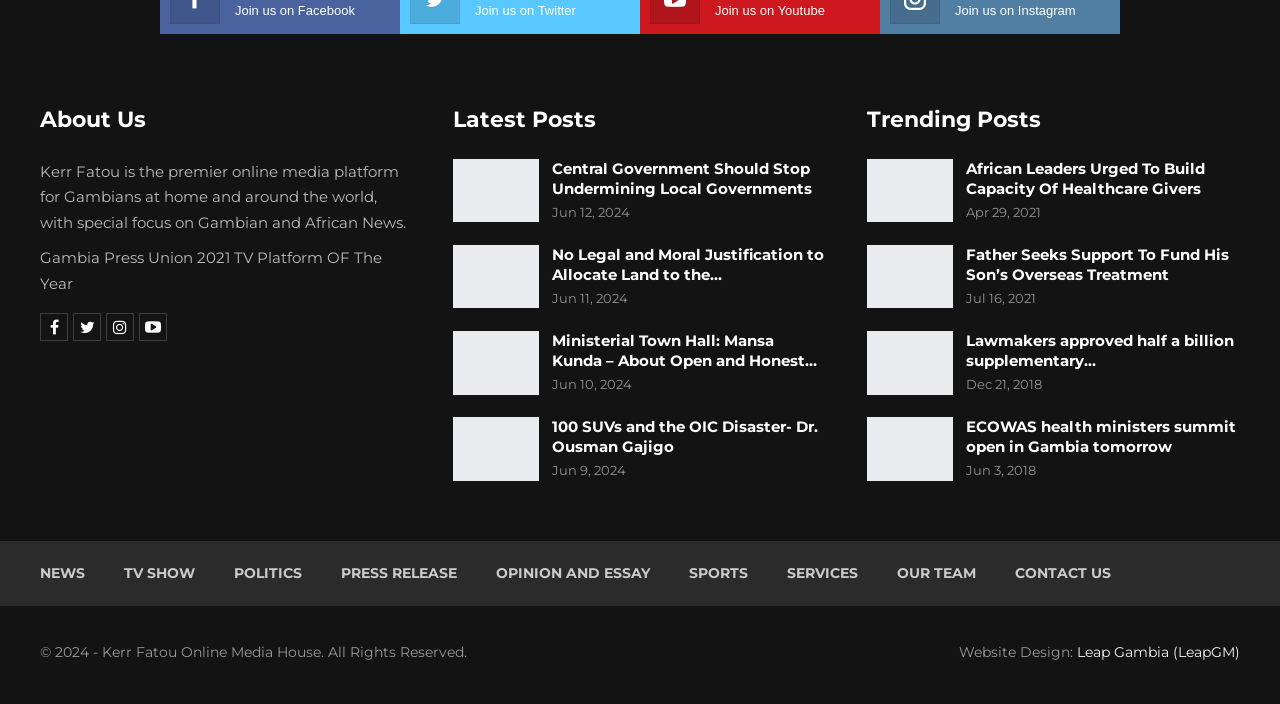Find and provide the bounding box coordinates for the UI element described here: "Salsa-Trips.com". The coordinates should be given as four float numbers between 0 and 1: [left, top, right, bottom].

None